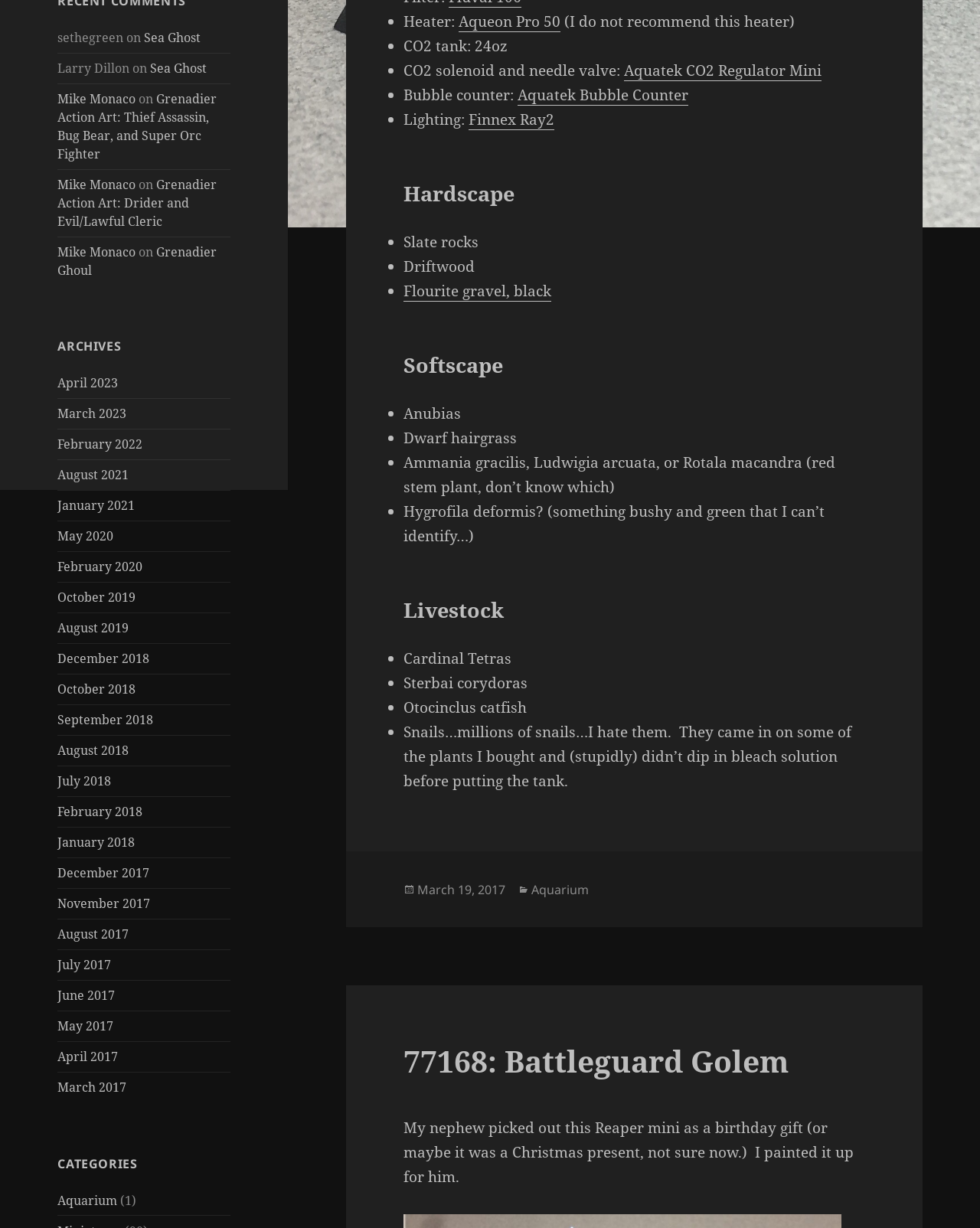From the webpage screenshot, identify the region described by Aquarium. Provide the bounding box coordinates as (top-left x, top-left y, bottom-right x, bottom-right y), with each value being a floating point number between 0 and 1.

[0.542, 0.717, 0.601, 0.732]